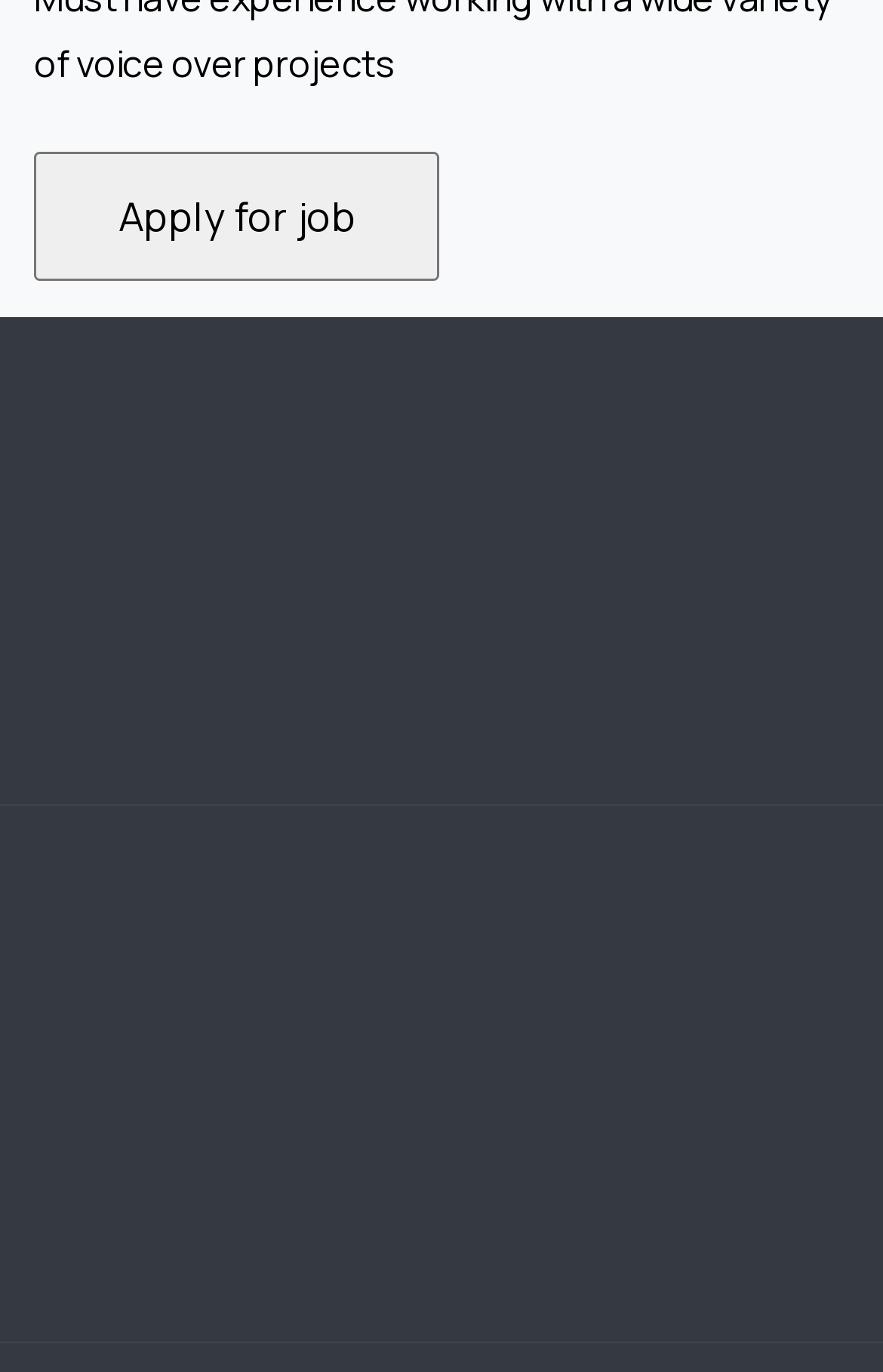Specify the bounding box coordinates of the element's region that should be clicked to achieve the following instruction: "Buy a membership". The bounding box coordinates consist of four float numbers between 0 and 1, in the format [left, top, right, bottom].

[0.038, 0.484, 0.464, 0.531]